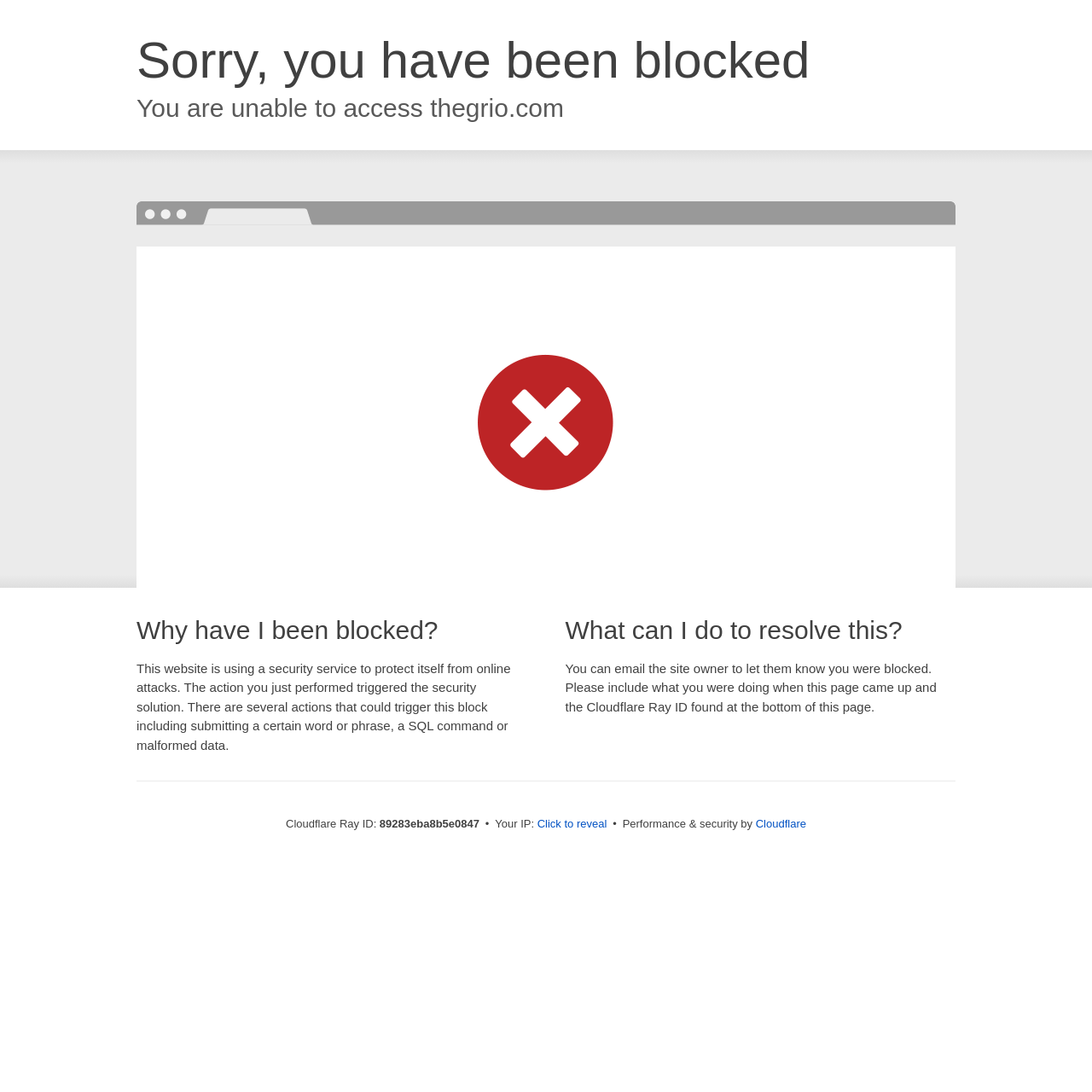Based on the image, please elaborate on the answer to the following question:
What triggered the security solution?

According to the webpage, the action that triggered the security solution could be submitting a certain word or phrase, a SQL command, or malformed data. This information is provided in the StaticText element with the text 'This website is using a security service to protect itself from online attacks. The action you just performed triggered the security solution. There are several actions that could trigger this block including submitting a certain word or phrase, a SQL command or malformed data.'